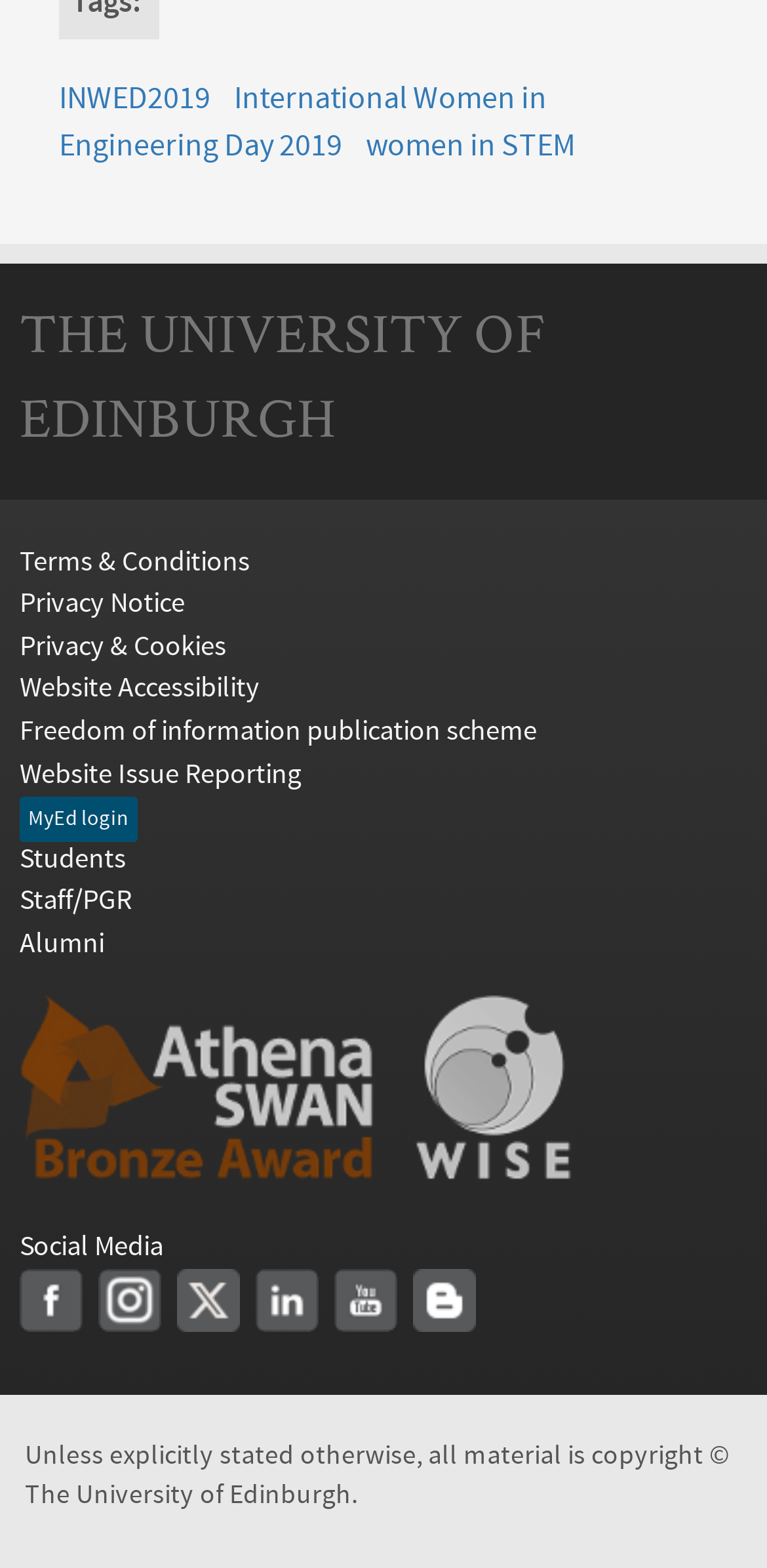What is the name of the university?
Use the screenshot to answer the question with a single word or phrase.

The University of Edinburgh